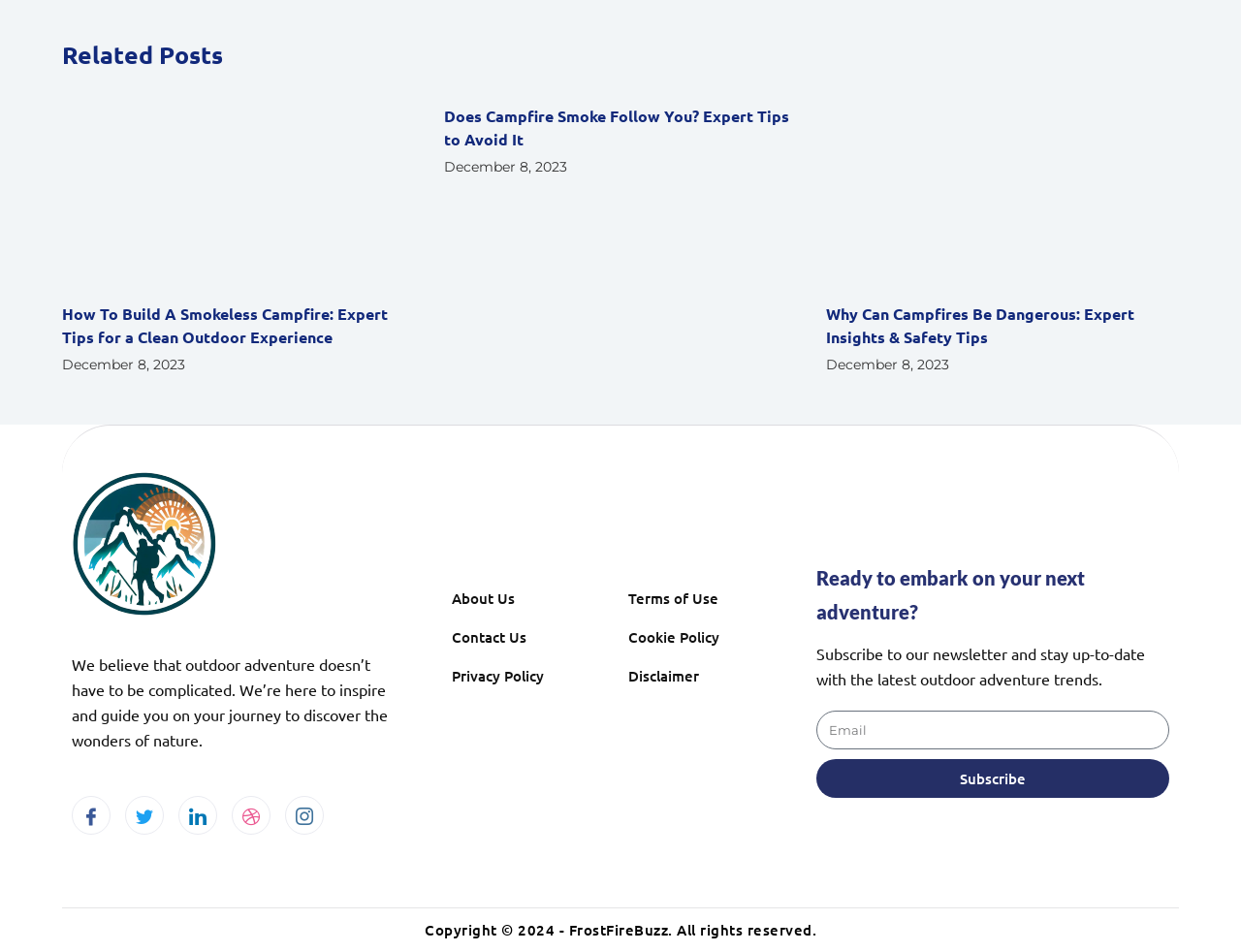What is the topic of the first related post?
Please provide a detailed and comprehensive answer to the question.

The first related post is an article with a heading 'How To Build A Smokeless Campfire: Expert Tips for a Clean Outdoor Experience', which suggests that the topic of this post is building a smokeless campfire.